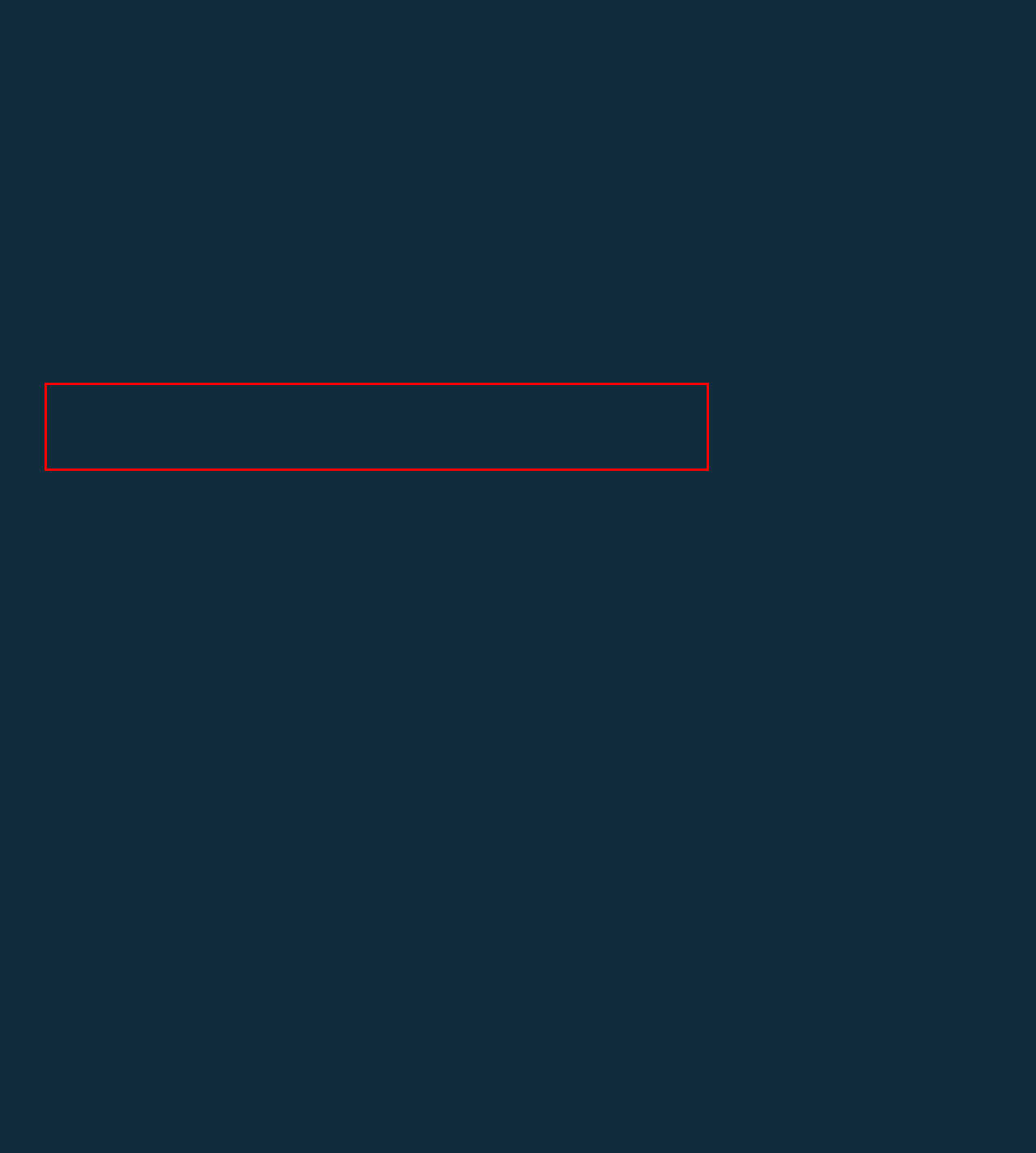Observe the screenshot of the webpage that includes a red rectangle bounding box. Conduct OCR on the content inside this red bounding box and generate the text.

Steve Rotheram, the mayor of Liverpool City Region, said he felt "privileged" to have counted Marsden as a long-time friend and described the singer as "a fantastic ambassador for Liverpool", adding: "Gerry's legacy is his enduring music enjoyed by millions of fans worldwide and a football anthem sung on terraces around the globe.